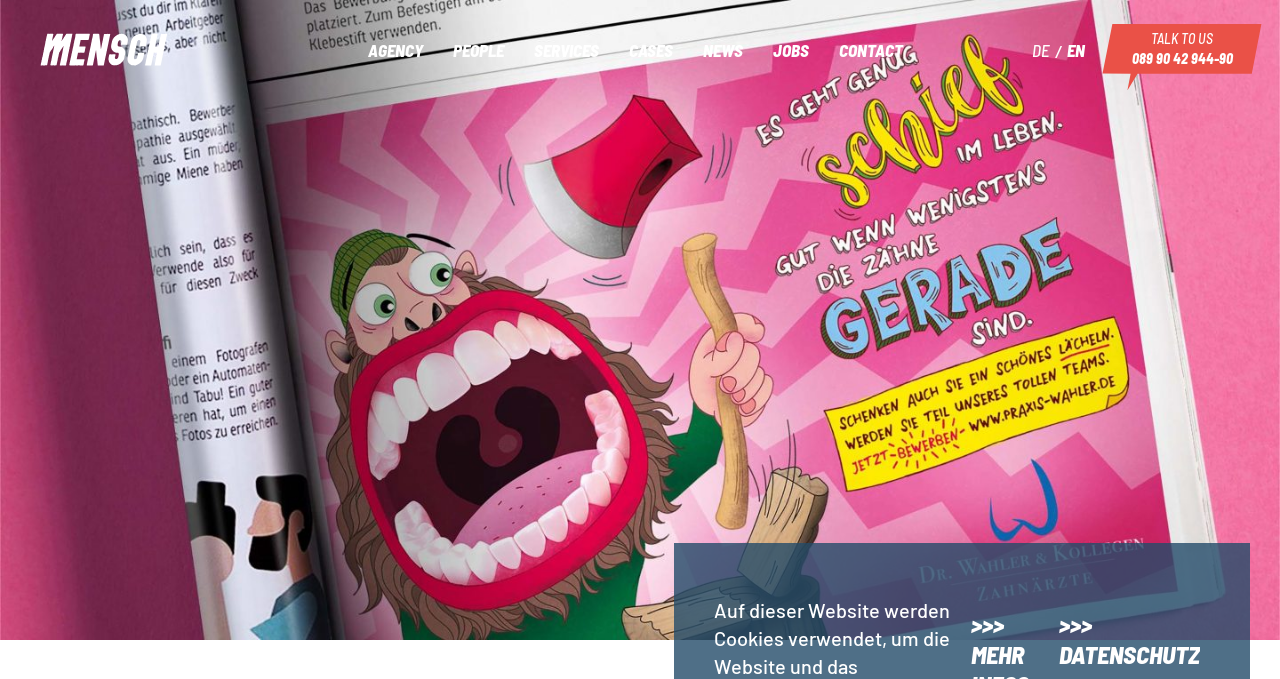Pinpoint the bounding box coordinates of the element to be clicked to execute the instruction: "view cases".

[0.479, 0.049, 0.537, 0.099]